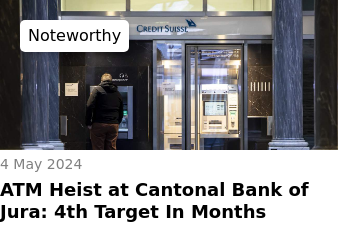Give a short answer using one word or phrase for the question:
What is the title of the report accompanying the image?

ATM Heist at Cantonal Bank of Jura: 4th Target In Months